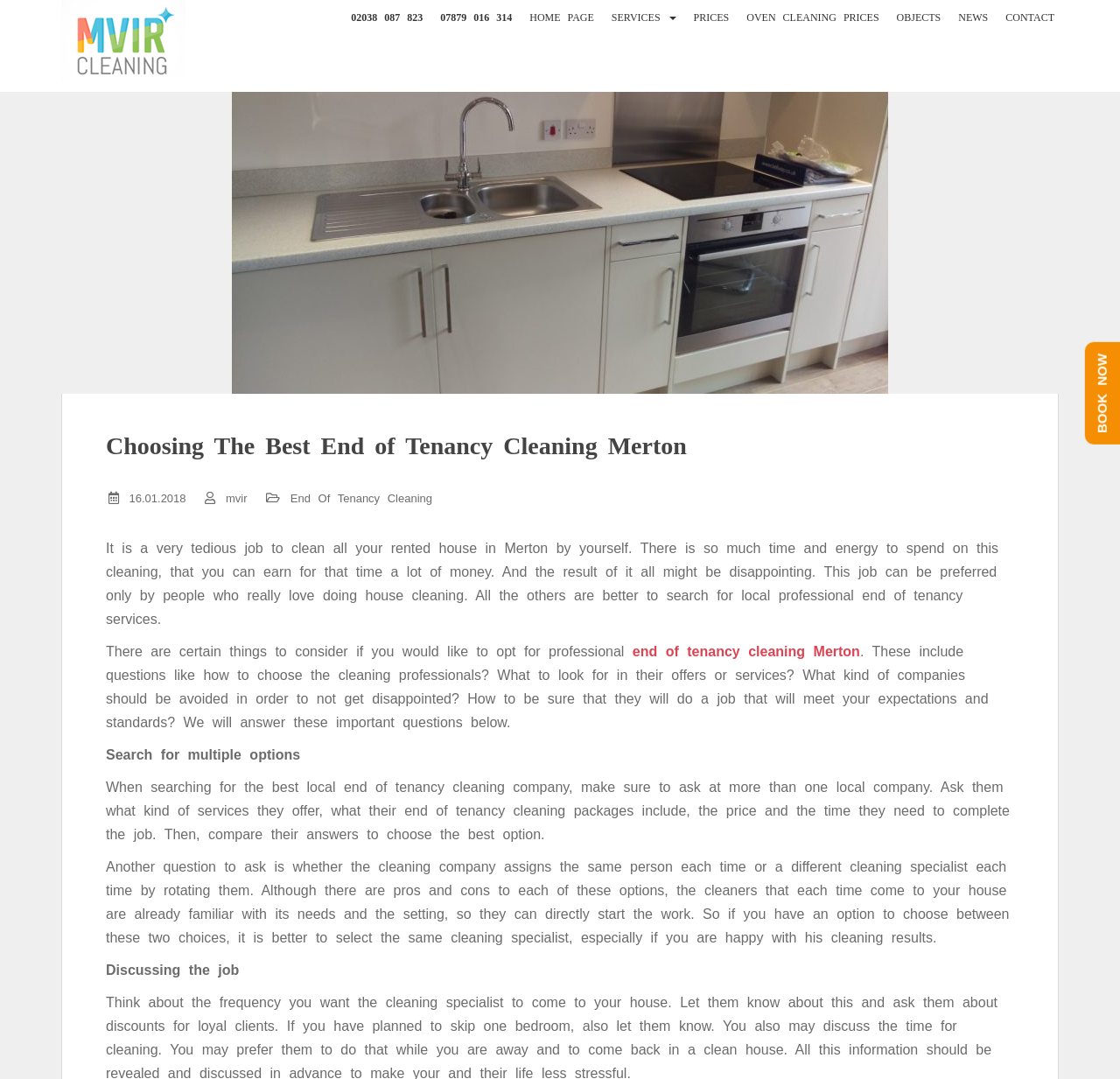Please mark the clickable region by giving the bounding box coordinates needed to complete this instruction: "Read more about 'End Of Tenancy Cleaning'".

[0.259, 0.456, 0.386, 0.468]